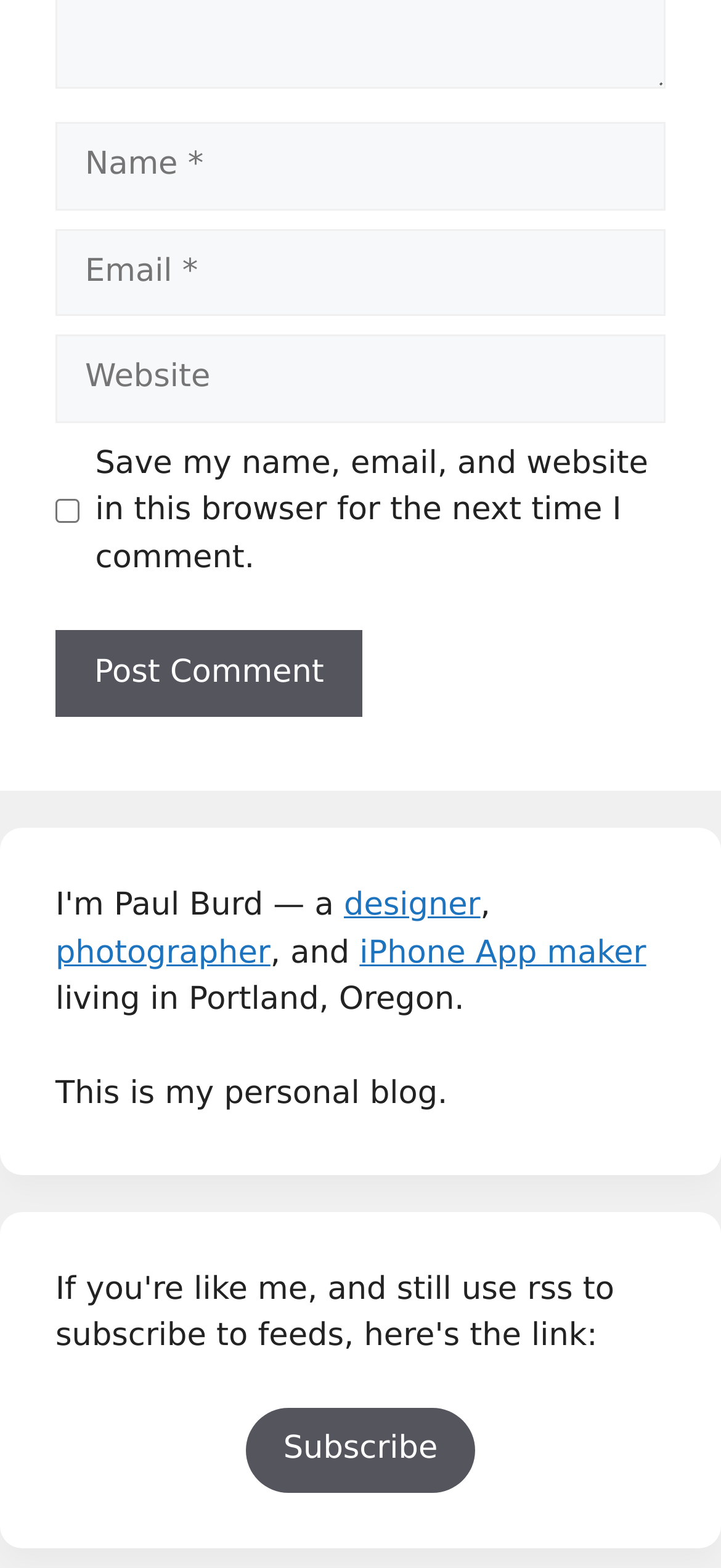What is the location of the author?
Based on the image, provide your answer in one word or phrase.

Portland, Oregon